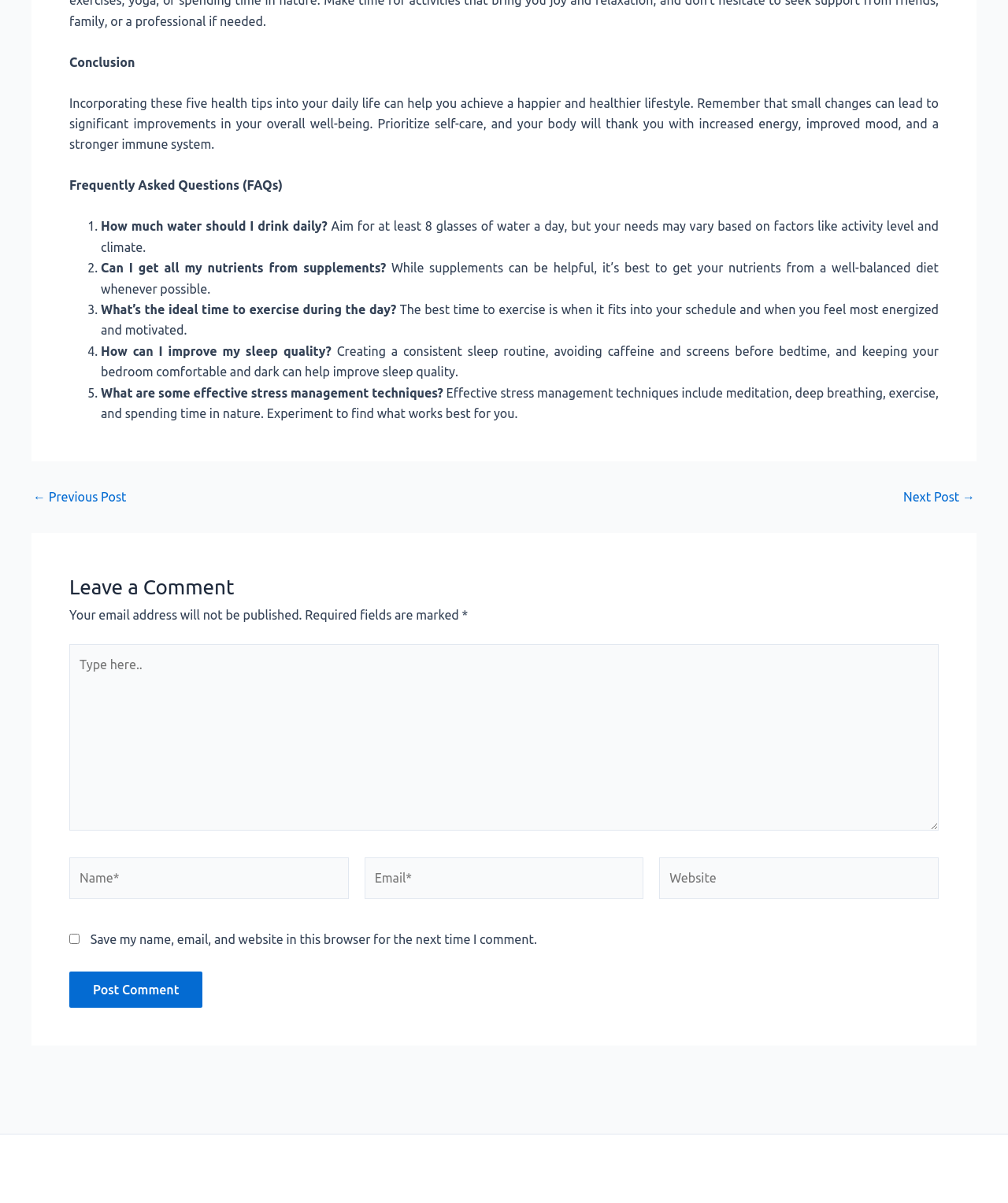What is the recommended daily water intake?
Using the visual information, respond with a single word or phrase.

At least 8 glasses